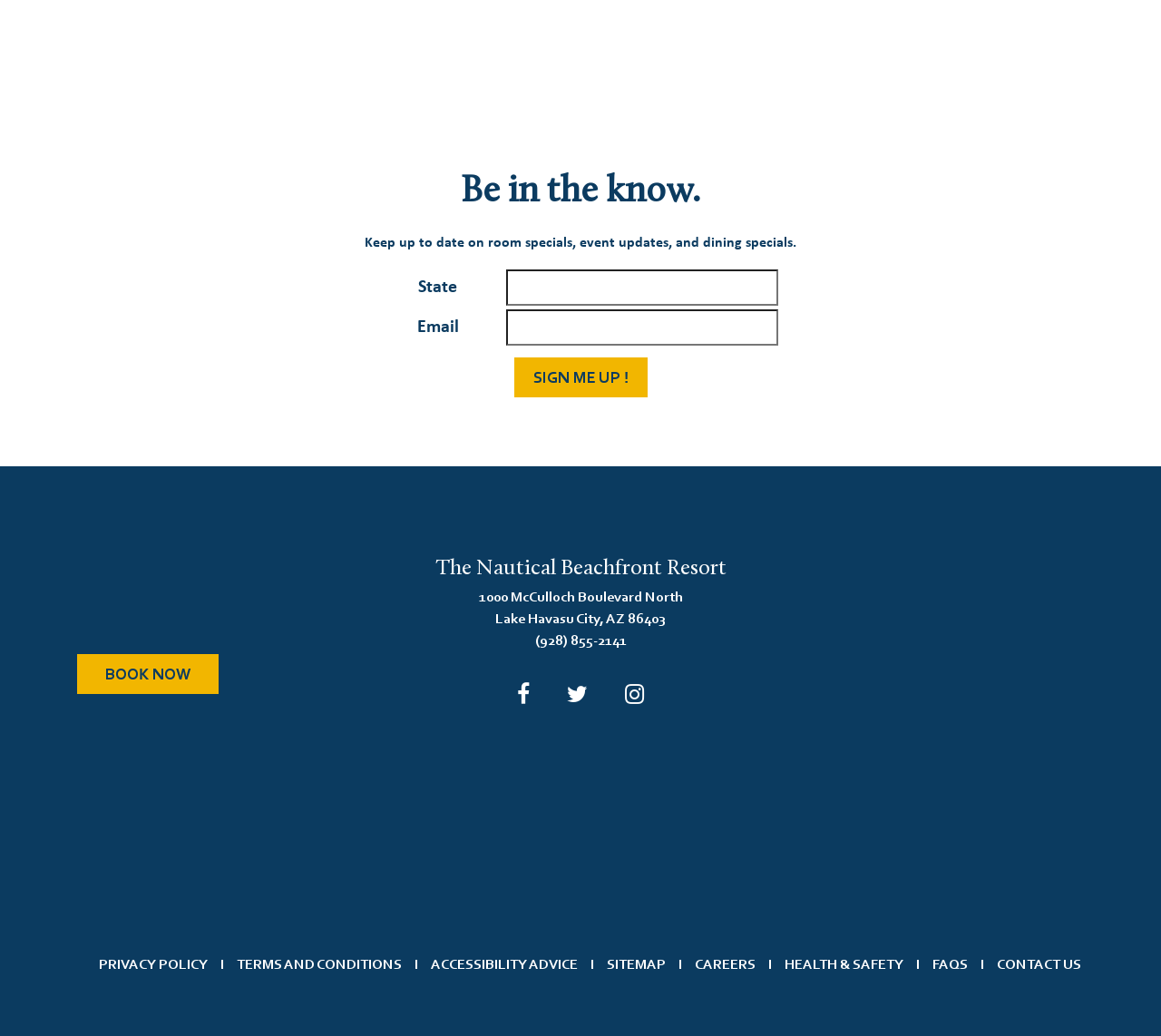What can you do with the 'SIGN ME UP!' button?
Use the image to answer the question with a single word or phrase.

Subscribe to updates